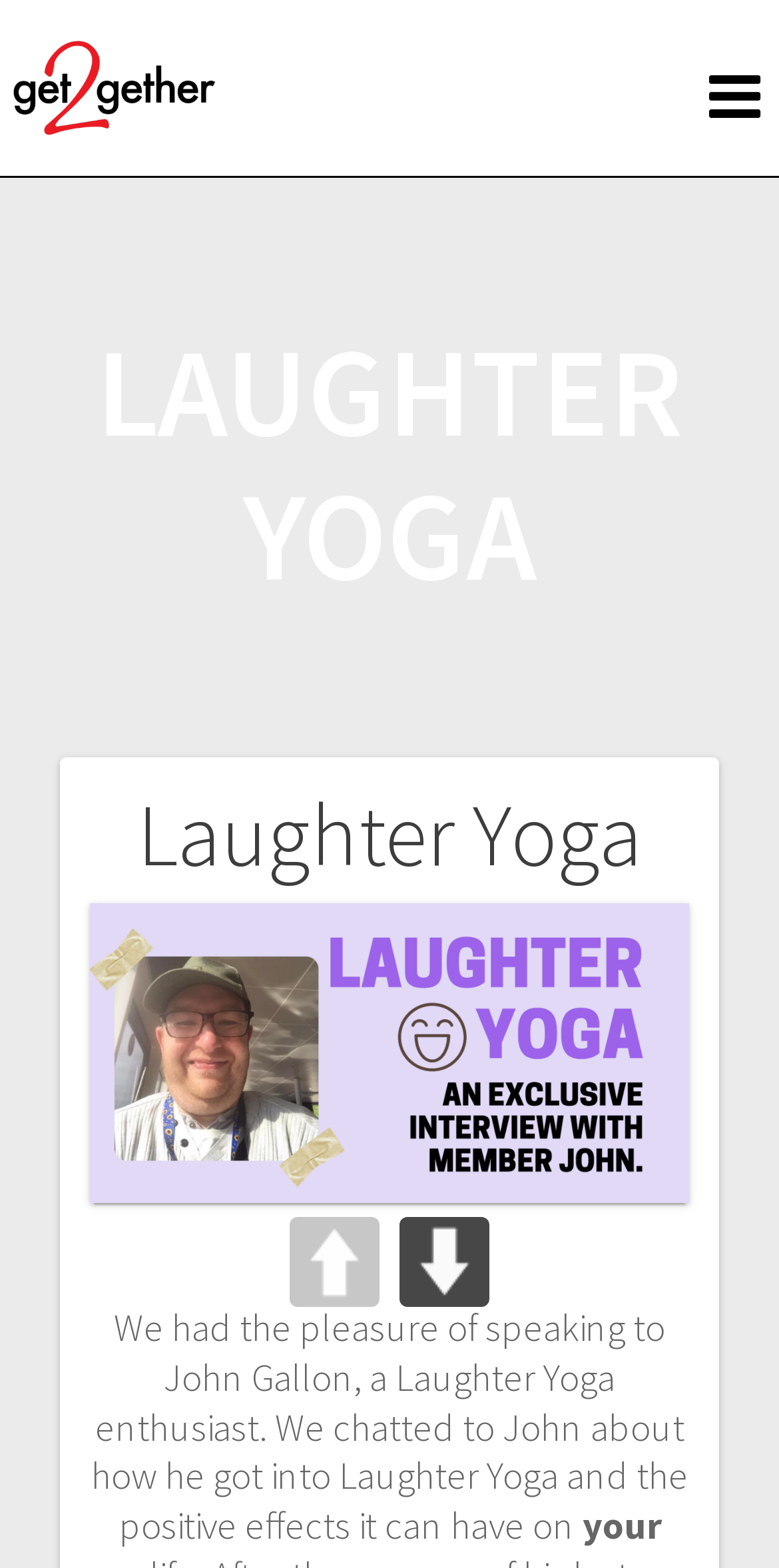Kindly respond to the following question with a single word or a brief phrase: 
What is the direction of the second button?

DOWN